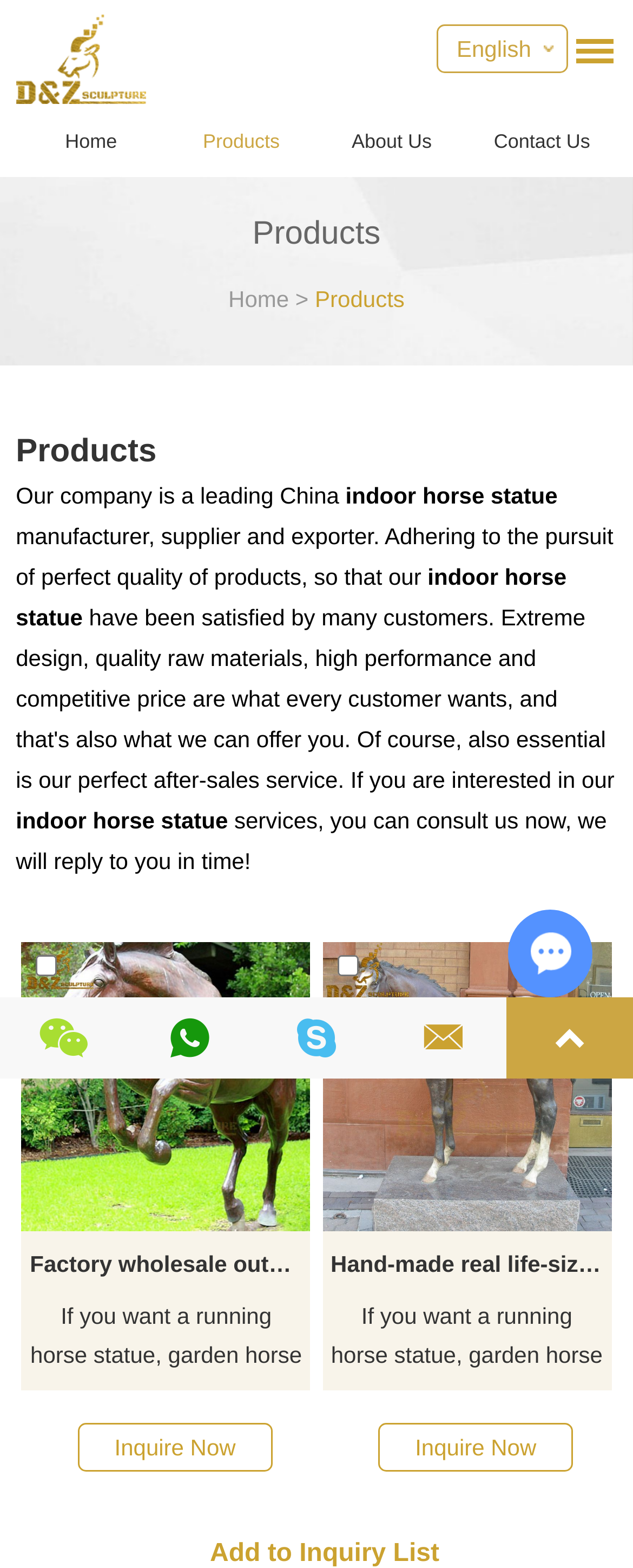Give a one-word or short phrase answer to this question: 
What is the company's main product?

Interior Stocks, Hot Artworks, Bronze Horse, Bronze Lion